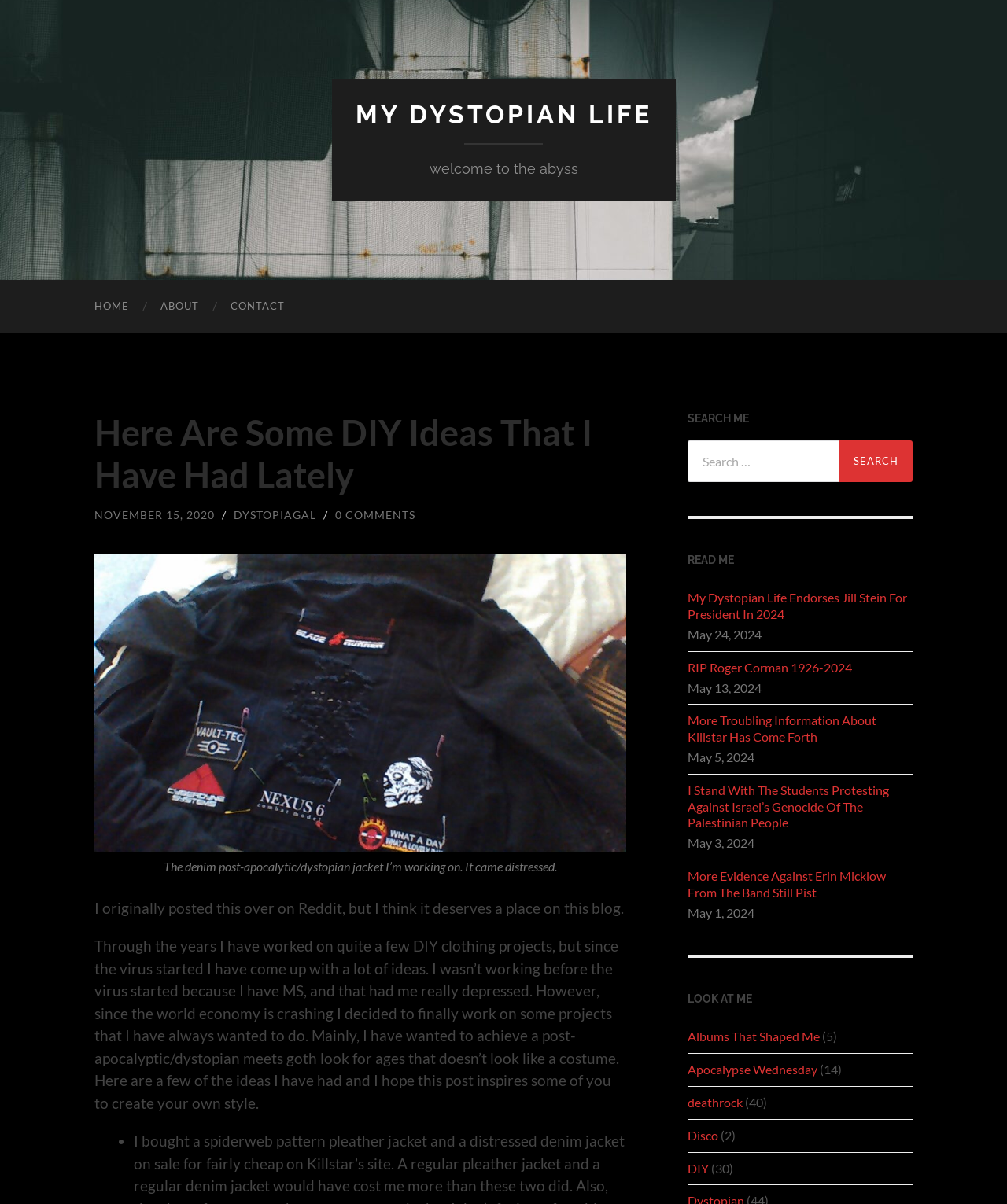Indicate the bounding box coordinates of the element that needs to be clicked to satisfy the following instruction: "Click on the 'CONTACT' link". The coordinates should be four float numbers between 0 and 1, i.e., [left, top, right, bottom].

[0.213, 0.233, 0.298, 0.276]